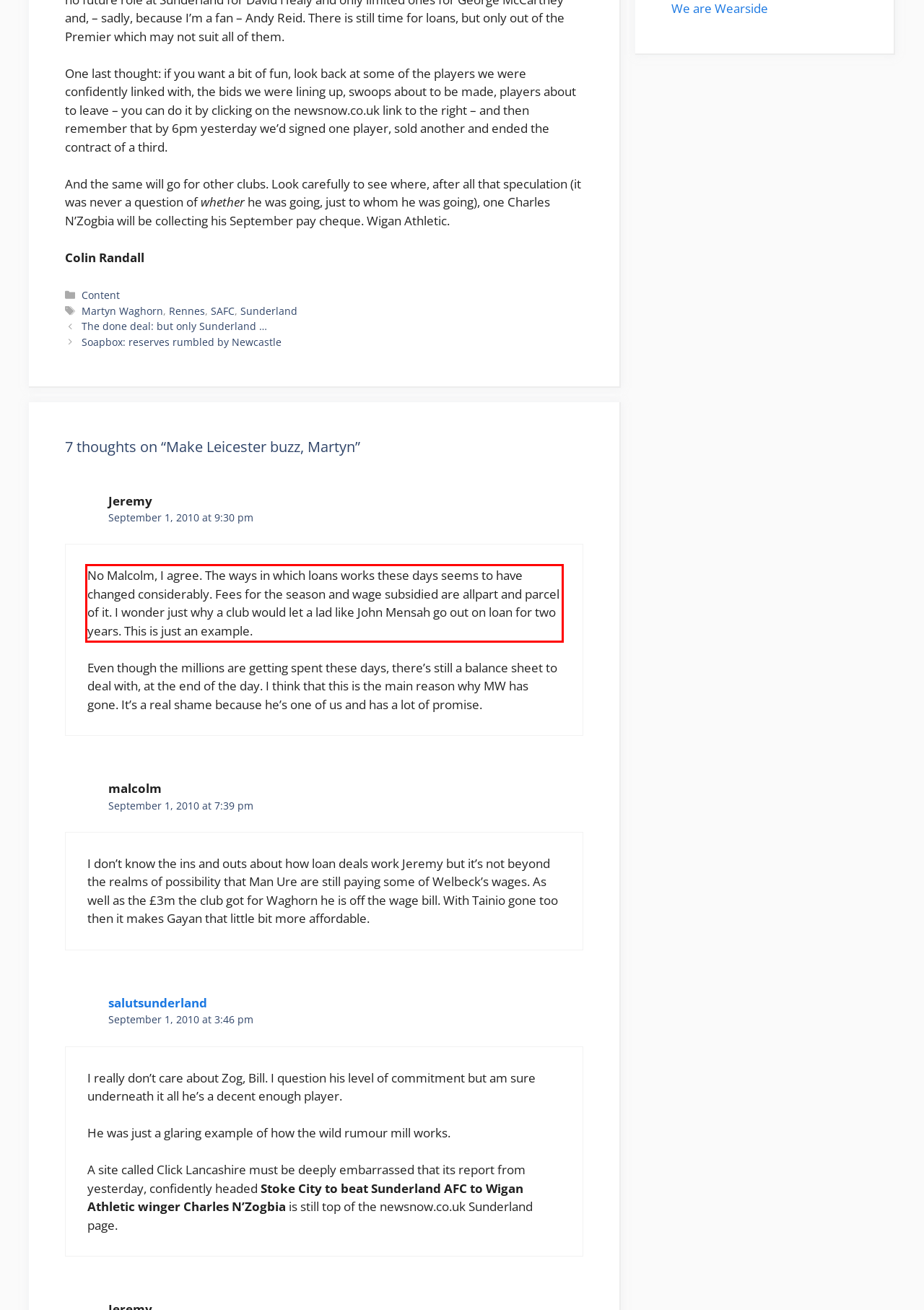Look at the webpage screenshot and recognize the text inside the red bounding box.

No Malcolm, I agree. The ways in which loans works these days seems to have changed considerably. Fees for the season and wage subsidied are allpart and parcel of it. I wonder just why a club would let a lad like John Mensah go out on loan for two years. This is just an example.